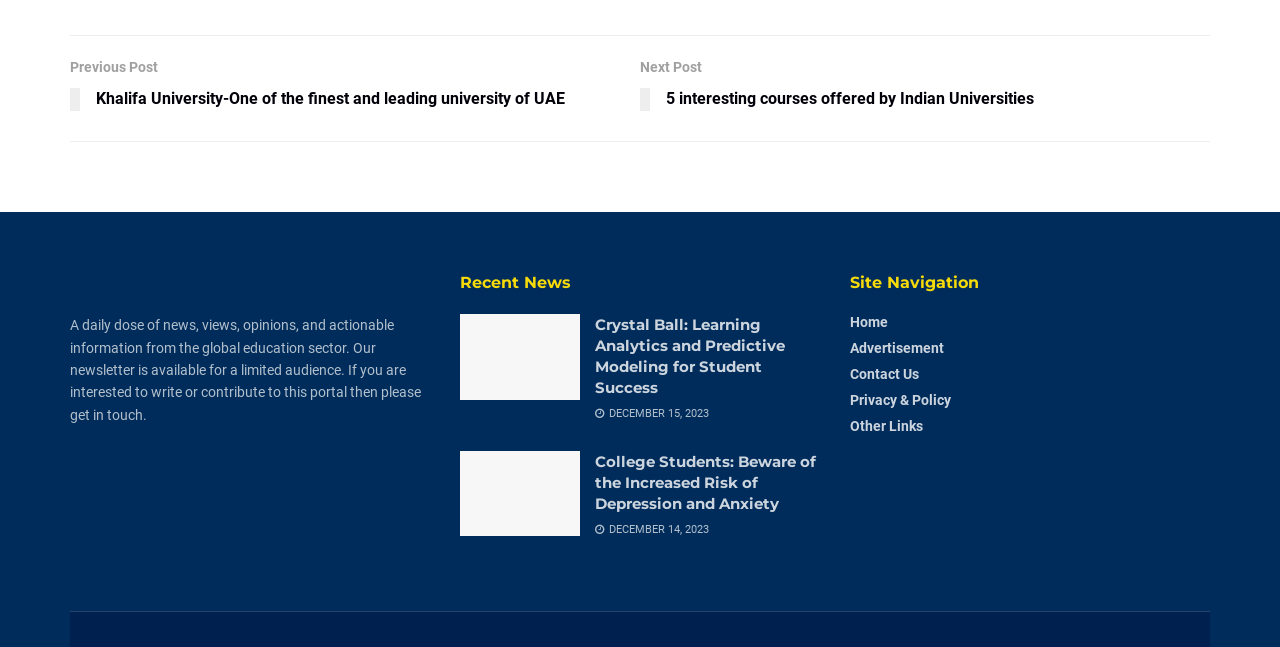Use the information in the screenshot to answer the question comprehensively: What is the purpose of the newsletter mentioned on the webpage?

The StaticText element with the description of the newsletter states that it provides 'a daily dose of news, views, opinions, and actionable information from the global education sector', which indicates the purpose of the newsletter.